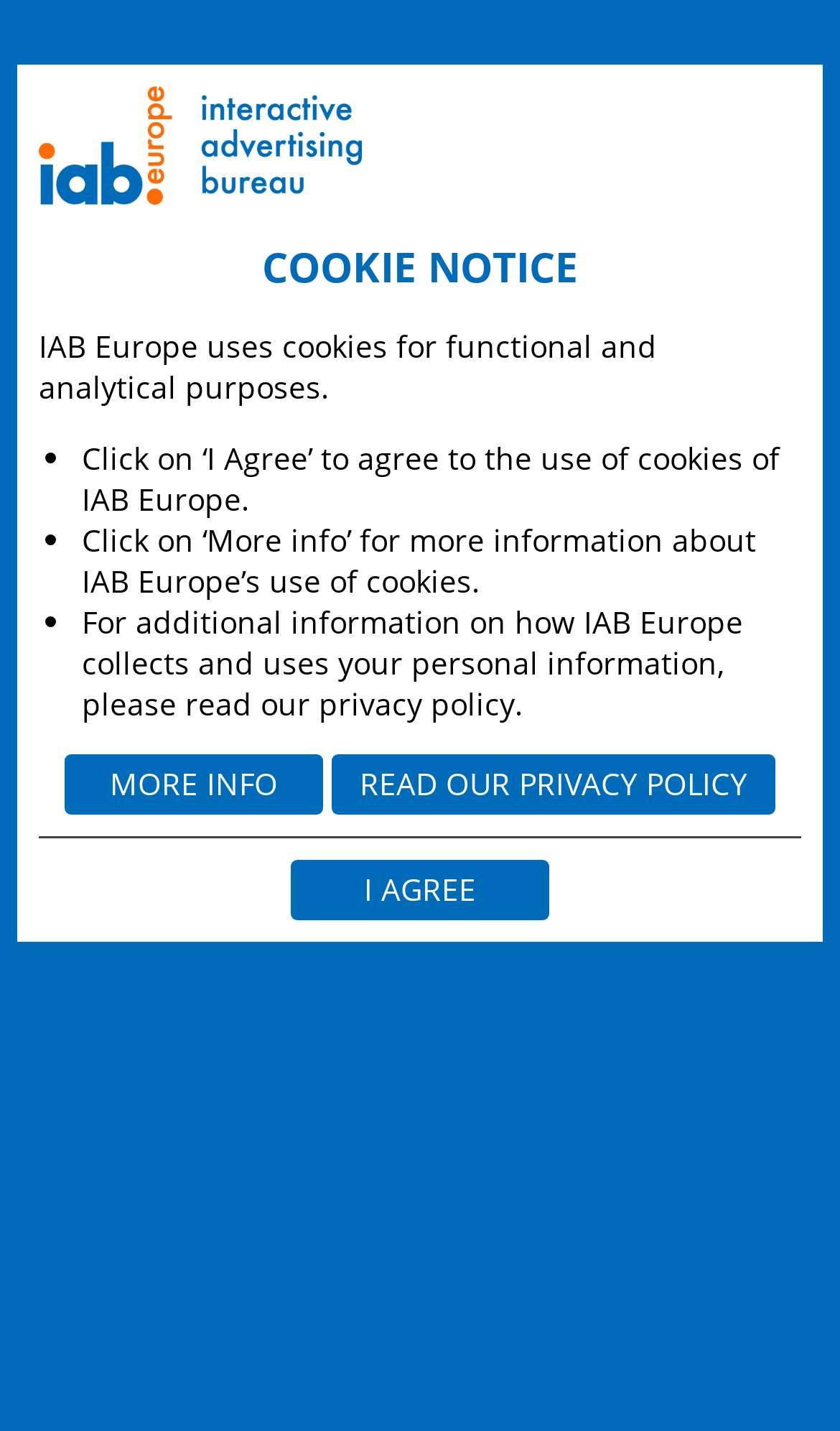What is the name of the organization using cookies?
Based on the visual details in the image, please answer the question thoroughly.

The webpage is about IAB Europe's use of cookies, and it provides information on how they use cookies and what kind of information they collect.